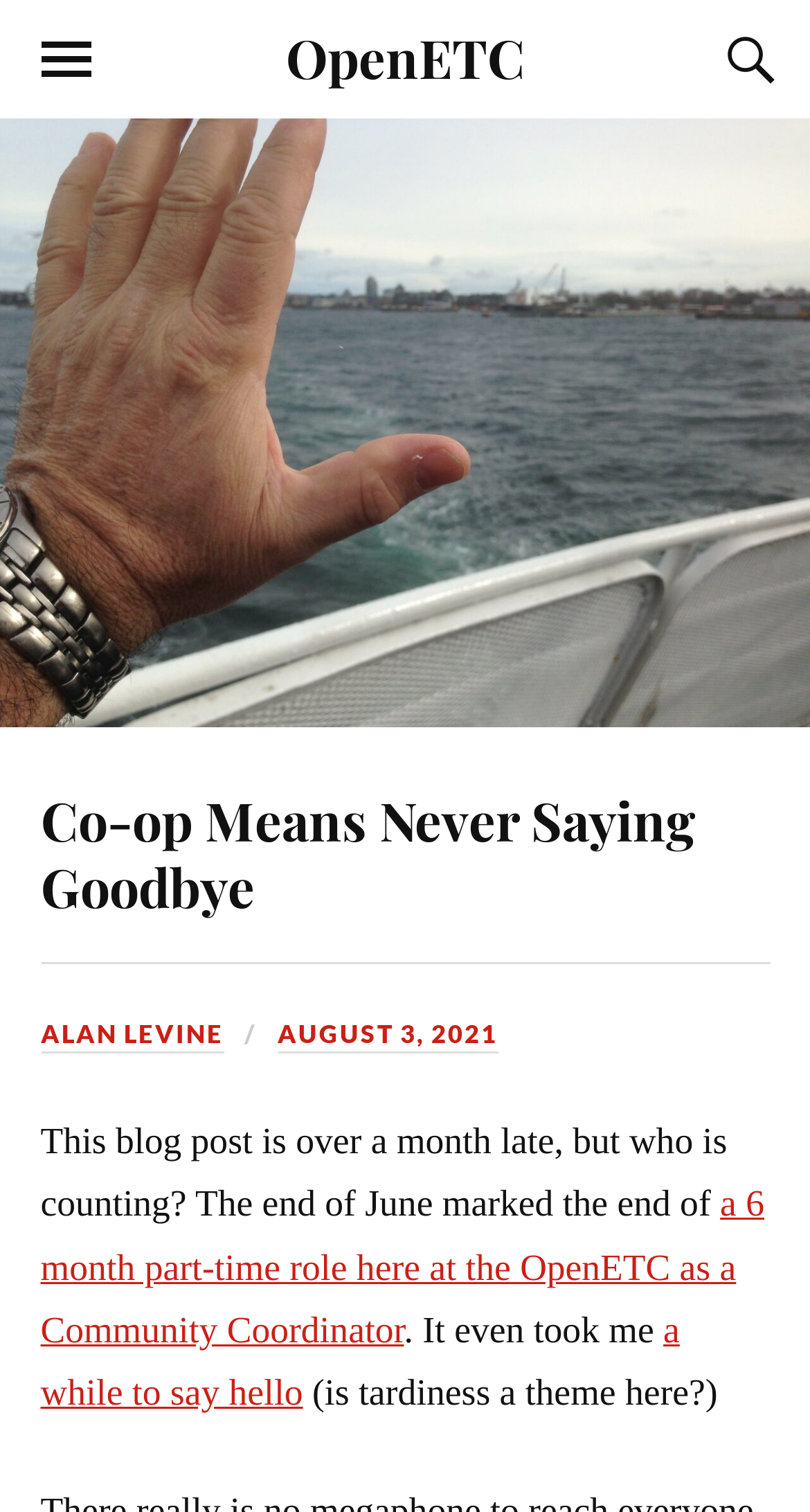Pinpoint the bounding box coordinates of the area that should be clicked to complete the following instruction: "read Co-op Means Never Saying Goodbye blog post". The coordinates must be given as four float numbers between 0 and 1, i.e., [left, top, right, bottom].

[0.05, 0.518, 0.858, 0.608]